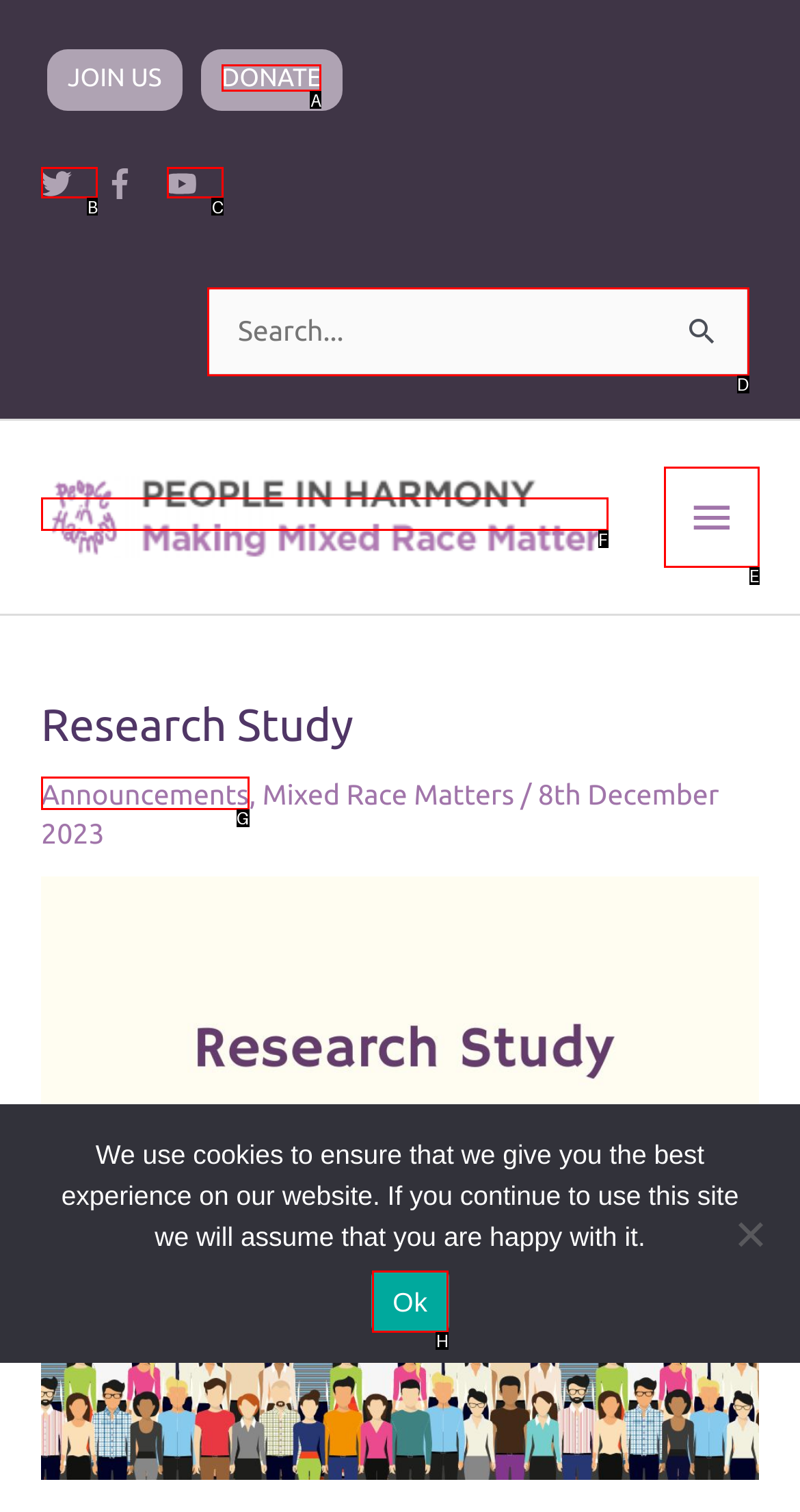Identify the option that corresponds to the description: parent_node: Search for: name="s" placeholder="Search...". Provide only the letter of the option directly.

D